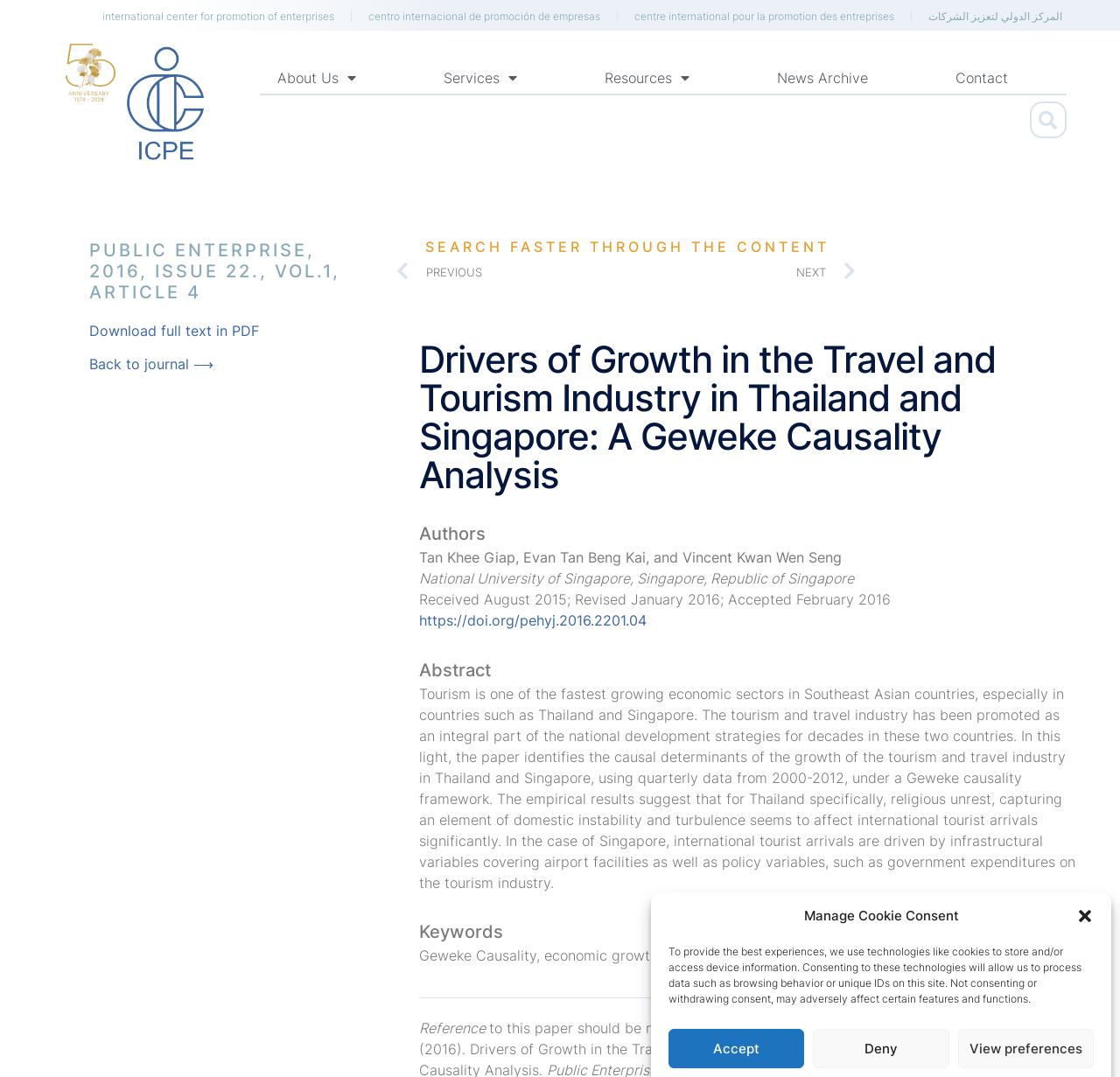What is the purpose of the button 'Download full text in PDF'?
Craft a detailed and extensive response to the question.

I found the answer by looking at the button 'Download full text in PDF' which suggests that its purpose is to allow users to download the full text of the article in PDF format.